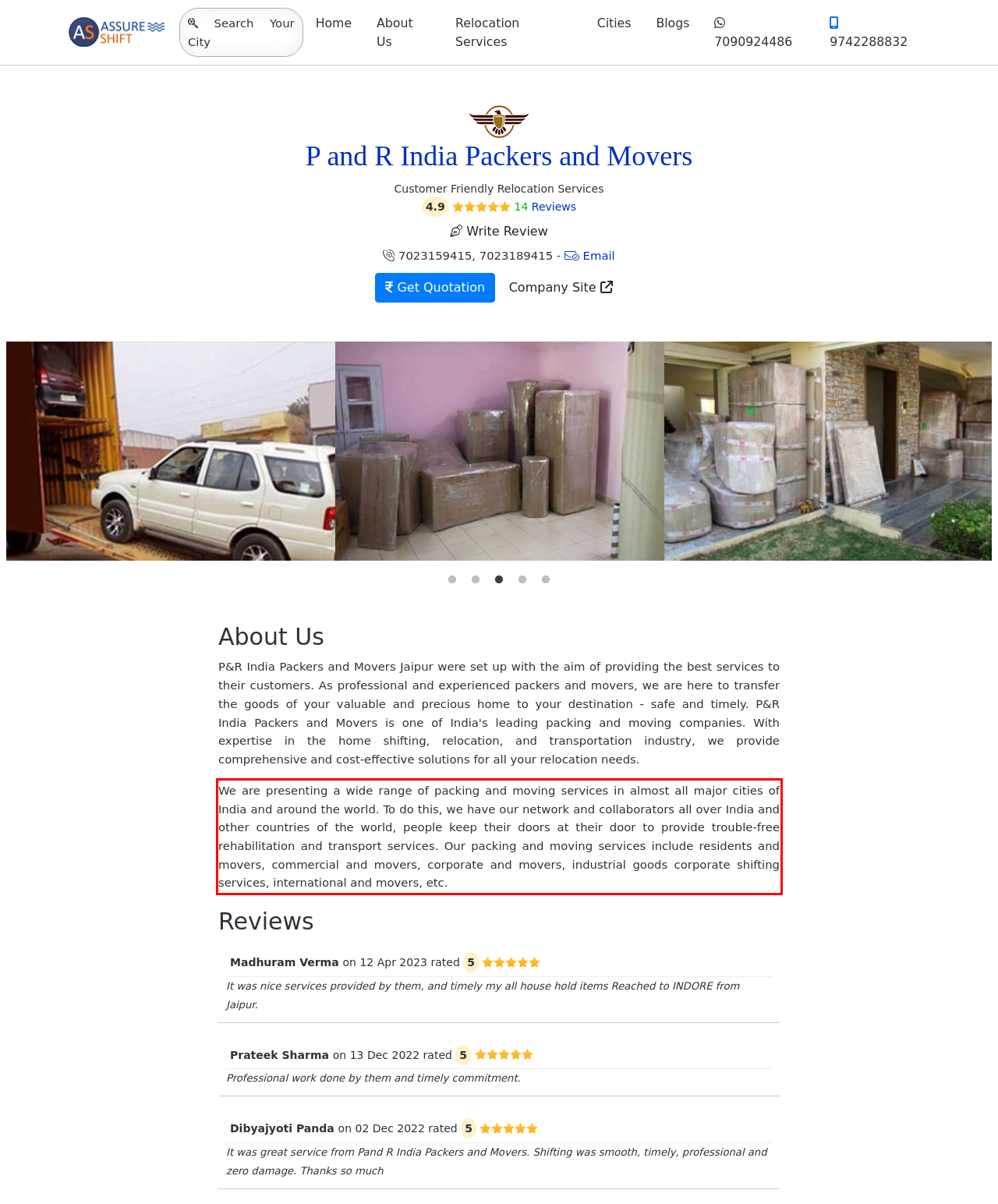You have a screenshot of a webpage, and there is a red bounding box around a UI element. Utilize OCR to extract the text within this red bounding box.

We are presenting a wide range of packing and moving services in almost all major cities of India and around the world. To do this, we have our network and collaborators all over India and other countries of the world, people keep their doors at their door to provide trouble-free rehabilitation and transport services. Our packing and moving services include residents and movers, commercial and movers, corporate and movers, industrial goods corporate shifting services, international and movers, etc.